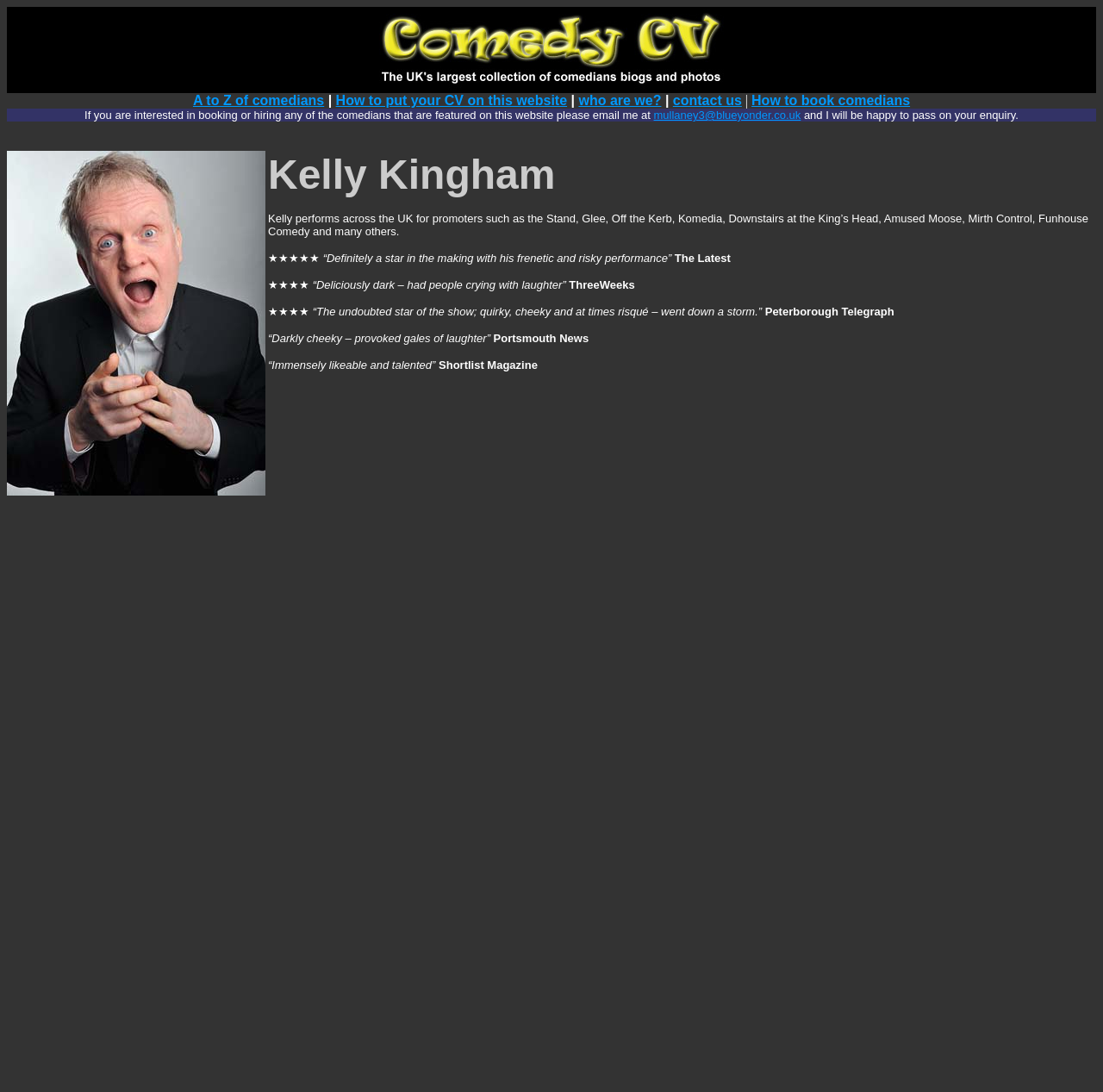Find the bounding box coordinates for the HTML element described in this sentence: "How to book comedians". Provide the coordinates as four float numbers between 0 and 1, in the format [left, top, right, bottom].

[0.681, 0.085, 0.825, 0.099]